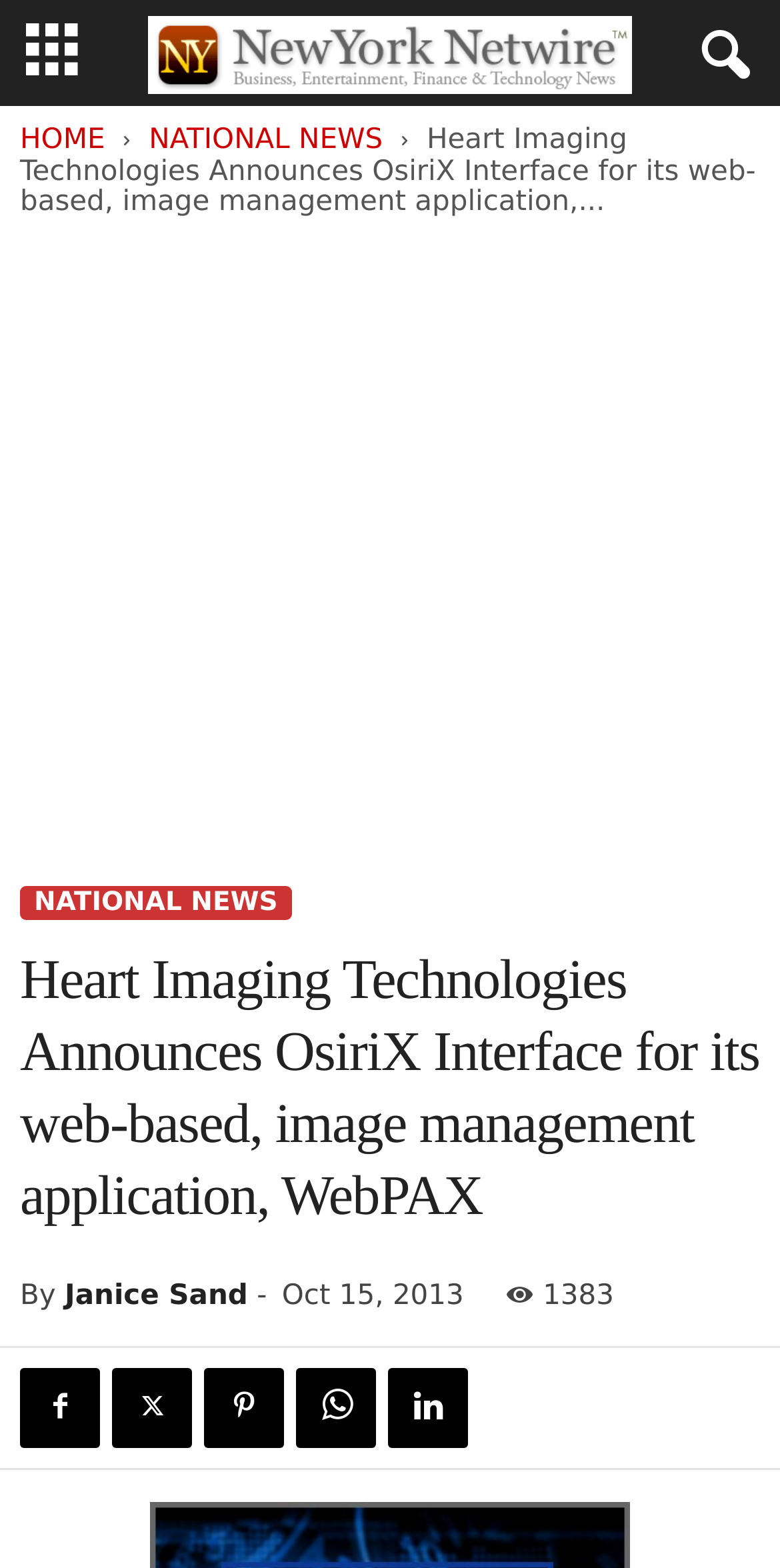With reference to the screenshot, provide a detailed response to the question below:
What is the name of the image management application?

Based on the webpage content, specifically the heading 'Heart Imaging Technologies Announces OsiriX Interface for its web-based, image management application, WebPAX', it is clear that the name of the image management application is WebPAX.